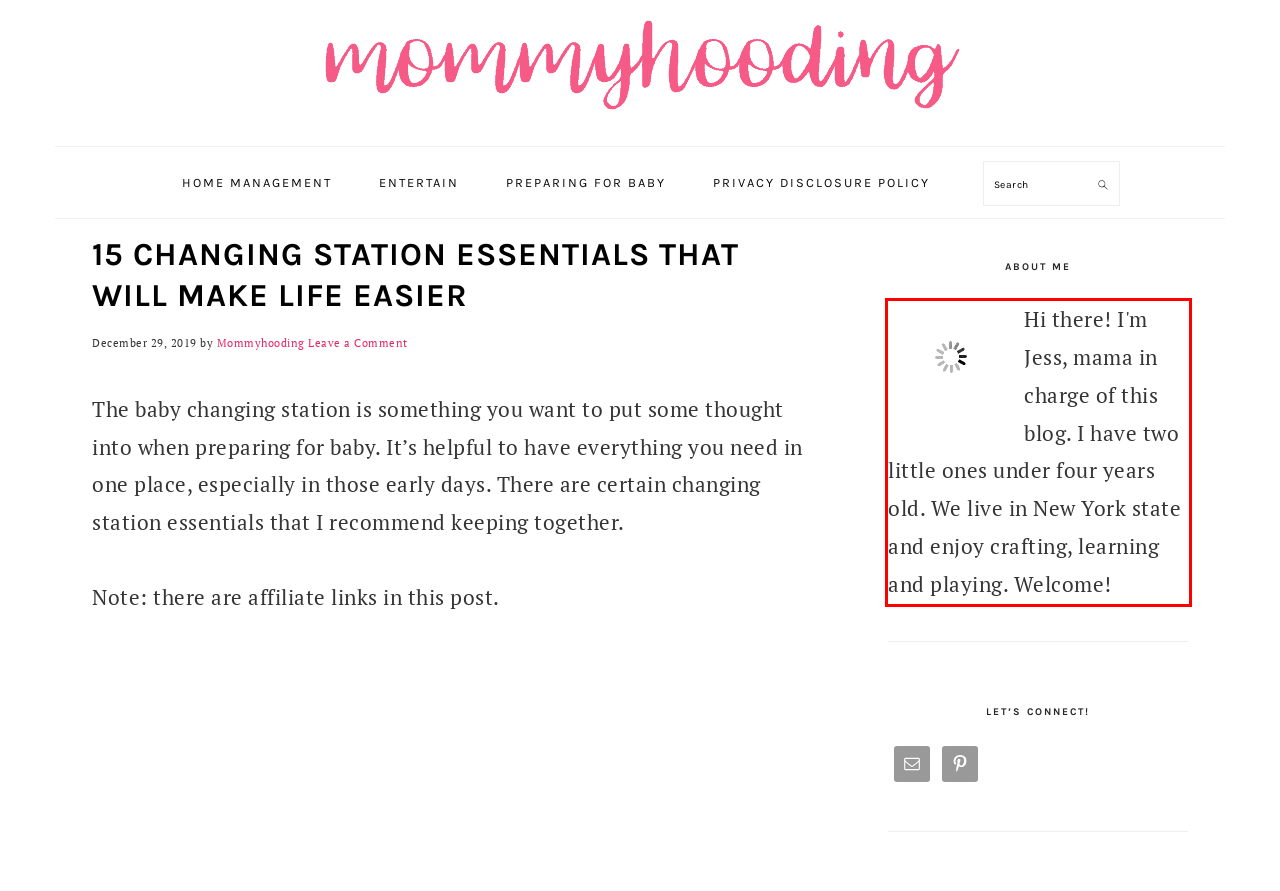Analyze the webpage screenshot and use OCR to recognize the text content in the red bounding box.

Hi there! I'm Jess, mama in charge of this blog. I have two little ones under four years old. We live in New York state and enjoy crafting, learning and playing. Welcome!